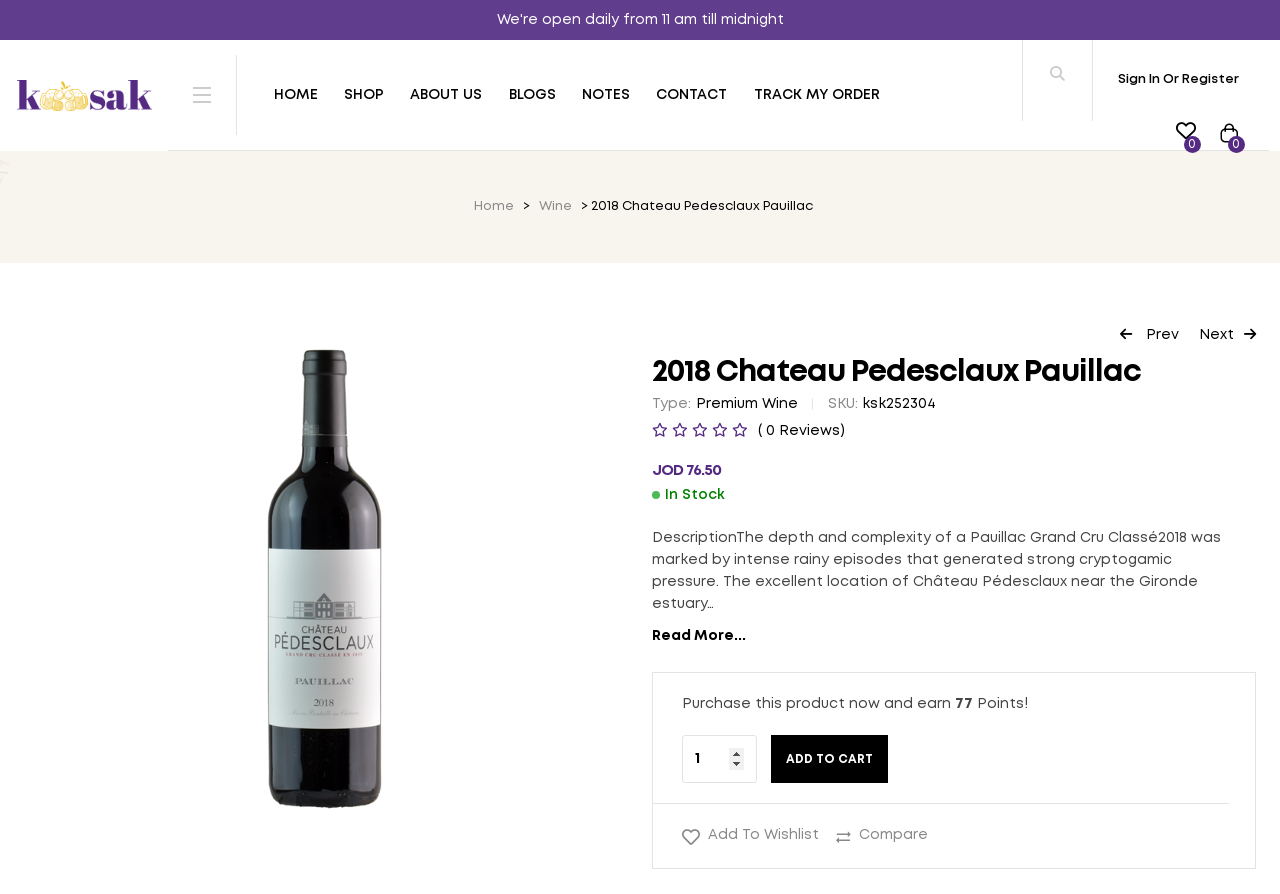What is the quantity of the product that can be purchased?
Provide a detailed and extensive answer to the question.

Based on the webpage, I can see that the quantity of the product that can be purchased is 1. This is indicated by the spin button labeled '2018 Chateau Pedesclaux Pauillac quantity' which has a minimum value of 1 and a maximum value of 1.